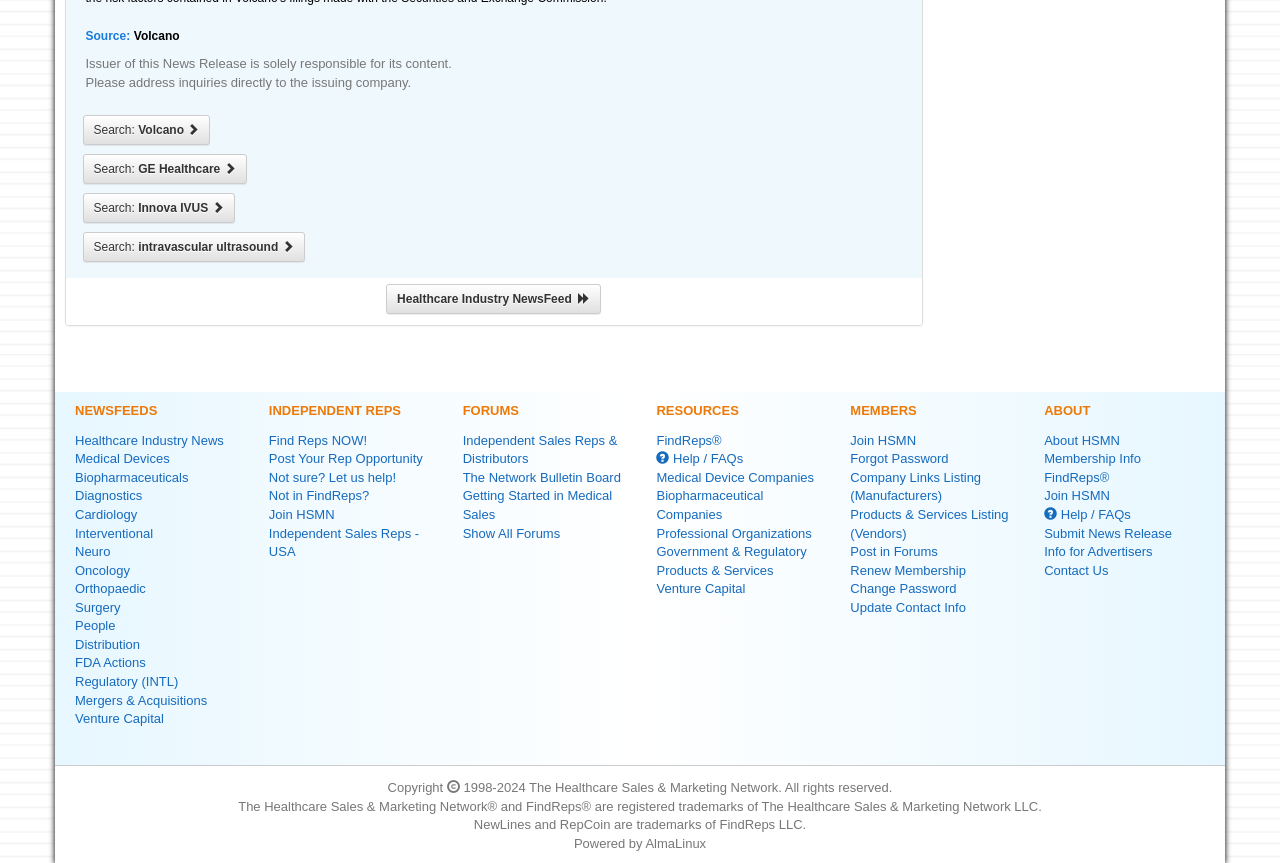Please identify the bounding box coordinates of the area I need to click to accomplish the following instruction: "Search for Volcano".

[0.064, 0.133, 0.164, 0.168]